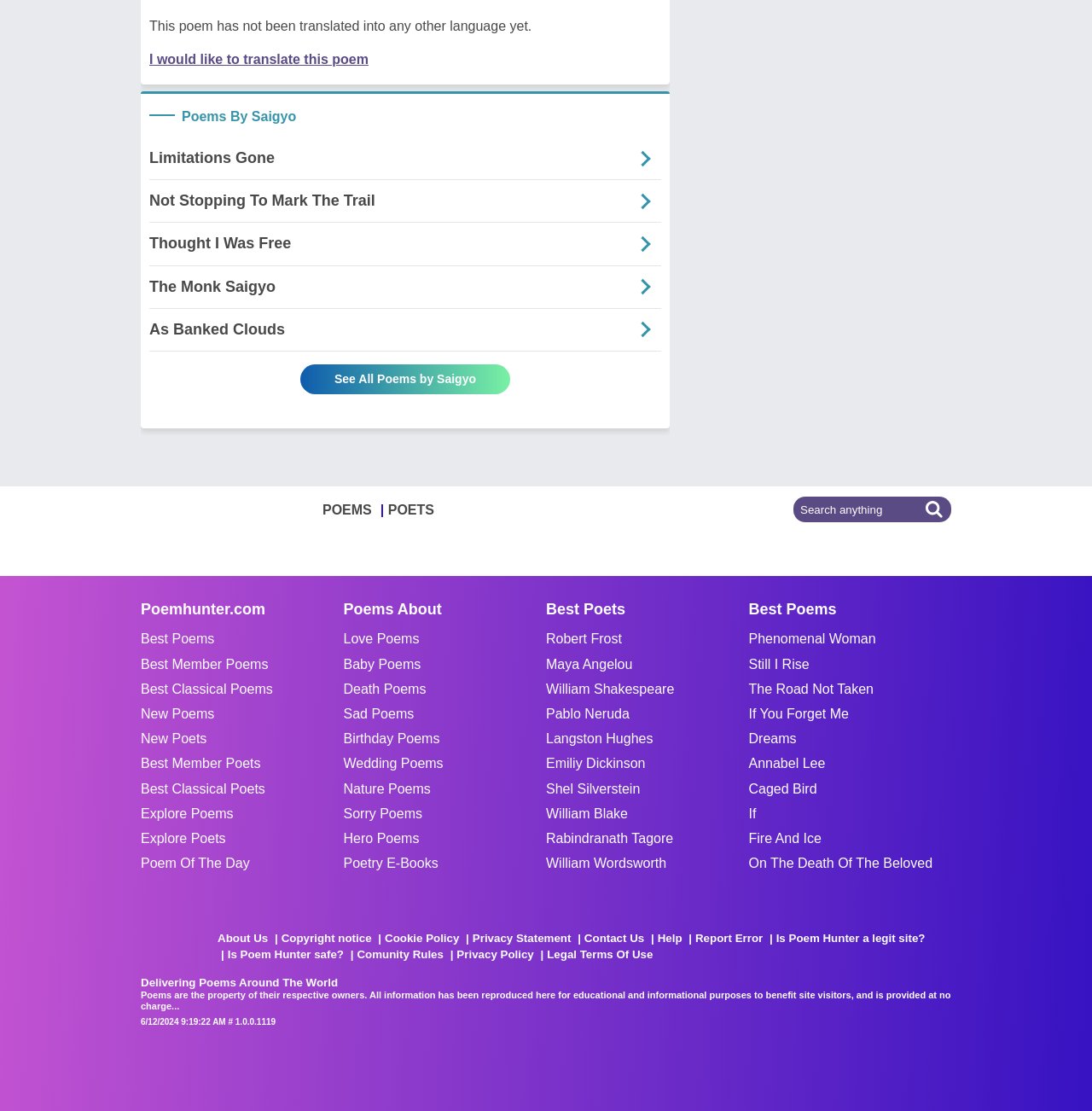Please identify the bounding box coordinates of the element's region that needs to be clicked to fulfill the following instruction: "Log in". The bounding box coordinates should consist of four float numbers between 0 and 1, i.e., [left, top, right, bottom].

None